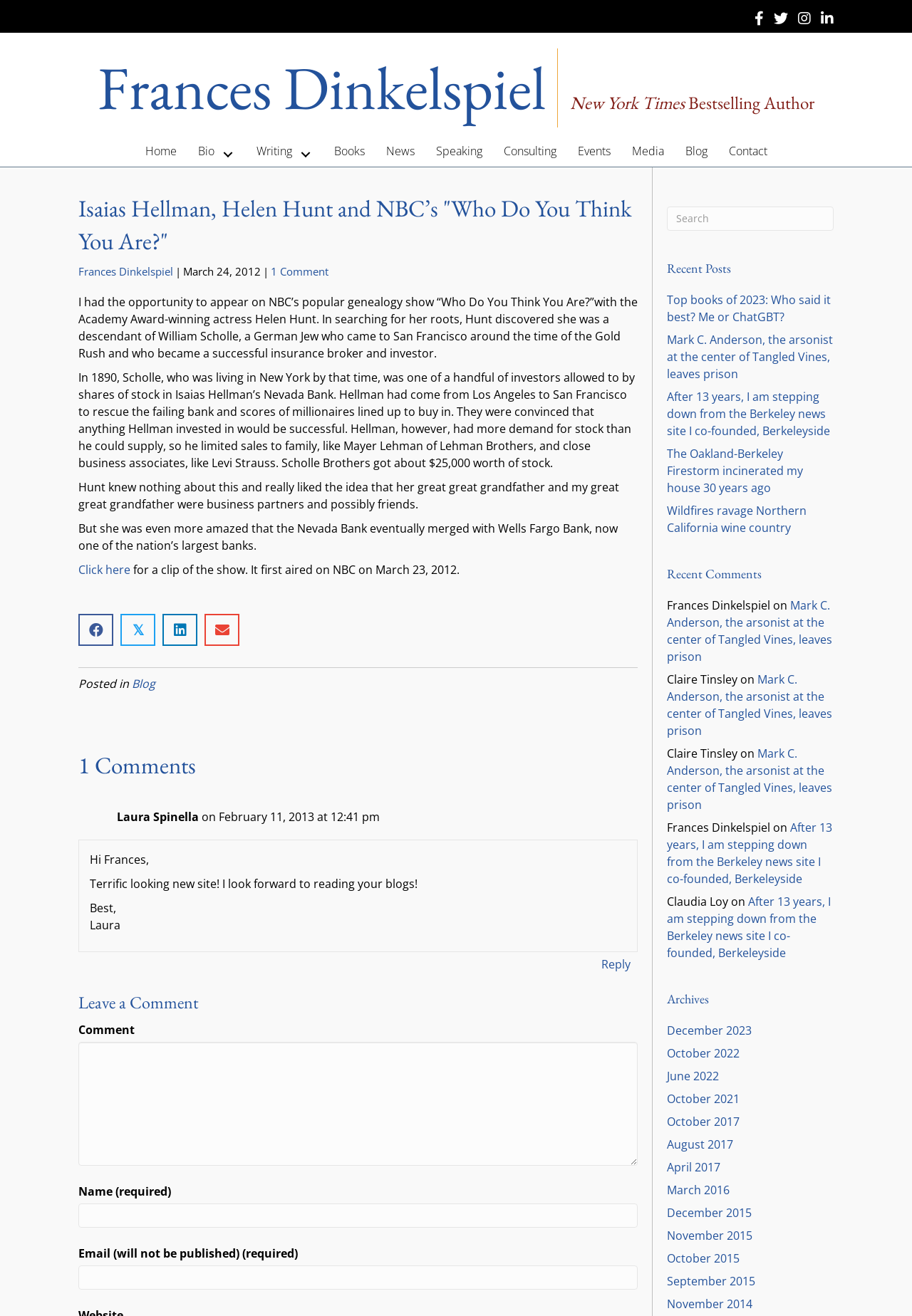Use a single word or phrase to answer the question:
How many comments are there on this blog post?

1